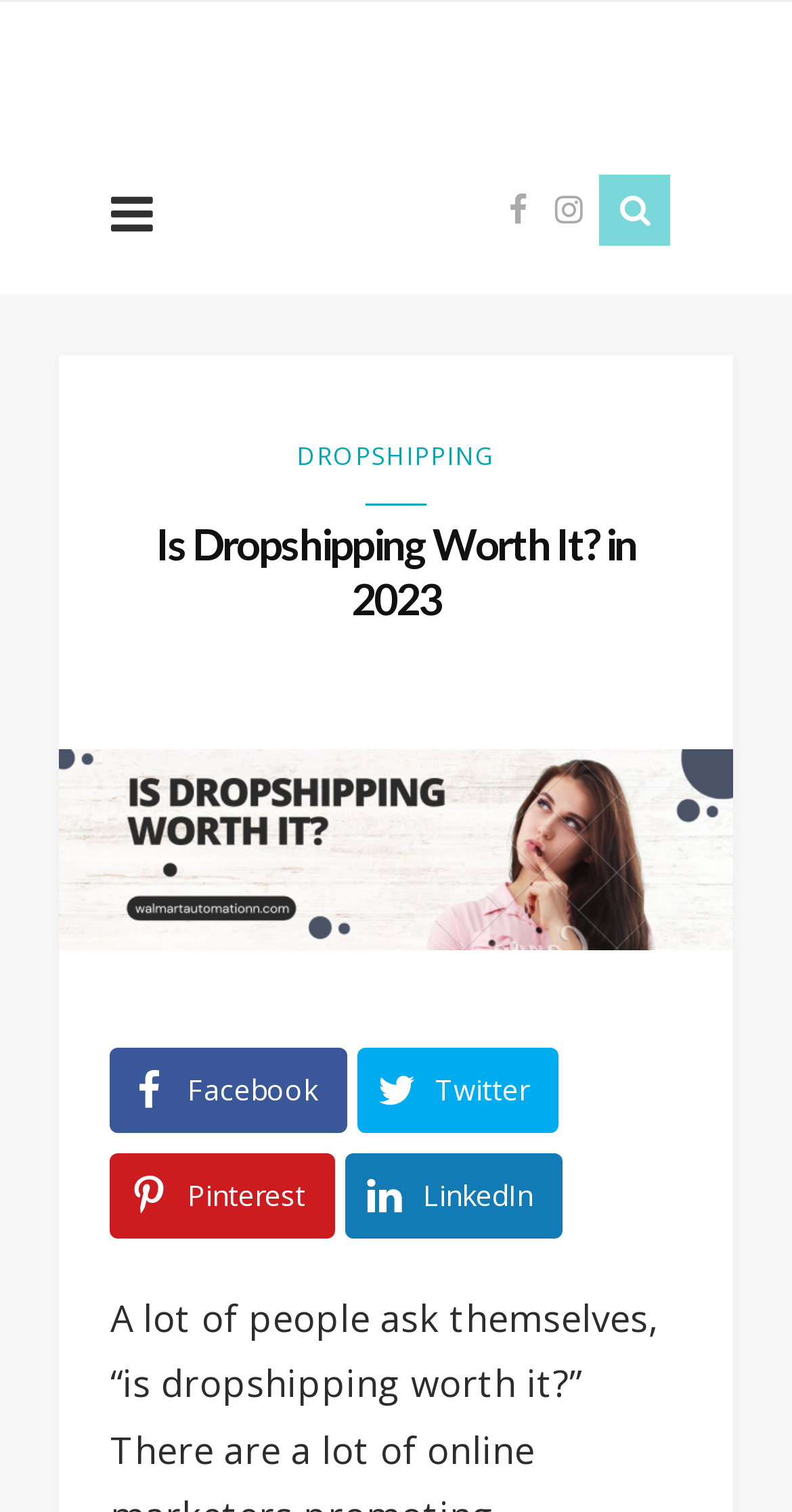How many social media links are present?
From the image, respond with a single word or phrase.

4